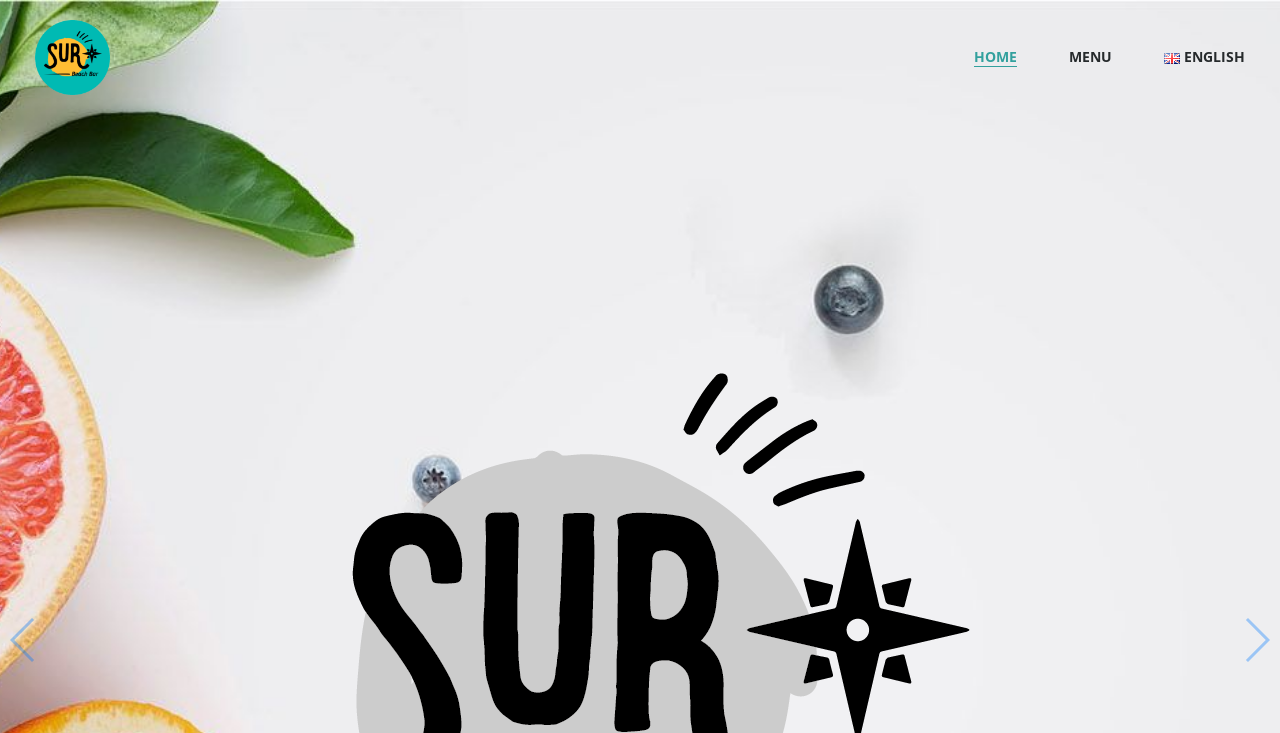Utilize the information from the image to answer the question in detail:
What is the logo of the restaurant?

The logo of the restaurant is located at the top left corner of the webpage, and it is an image with a bounding box of [0.027, 0.027, 0.086, 0.129]. It is also a link, indicating that it can be clicked to navigate to the main page of the restaurant.